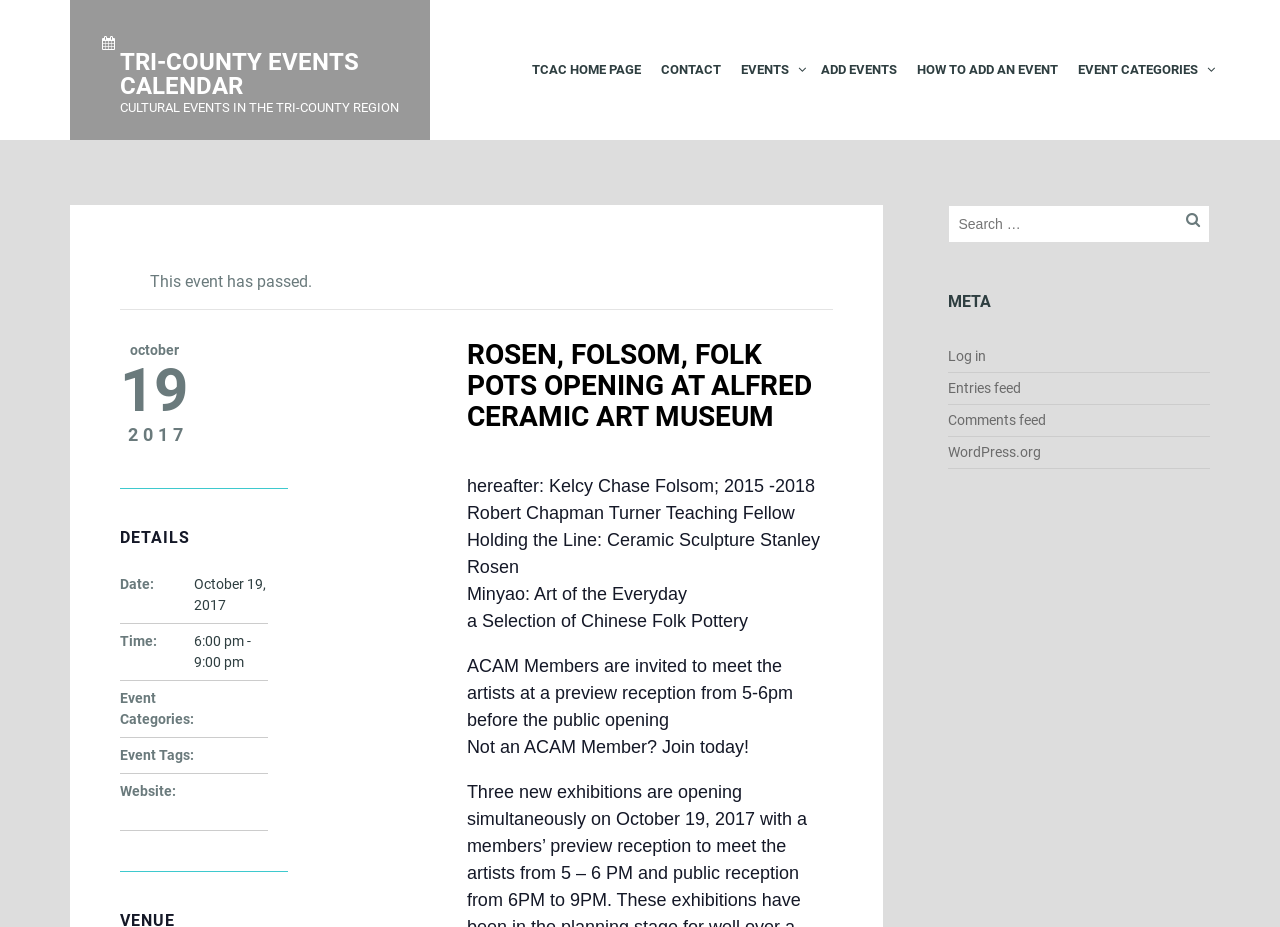Please identify the bounding box coordinates for the region that you need to click to follow this instruction: "Log in".

[0.74, 0.375, 0.77, 0.393]